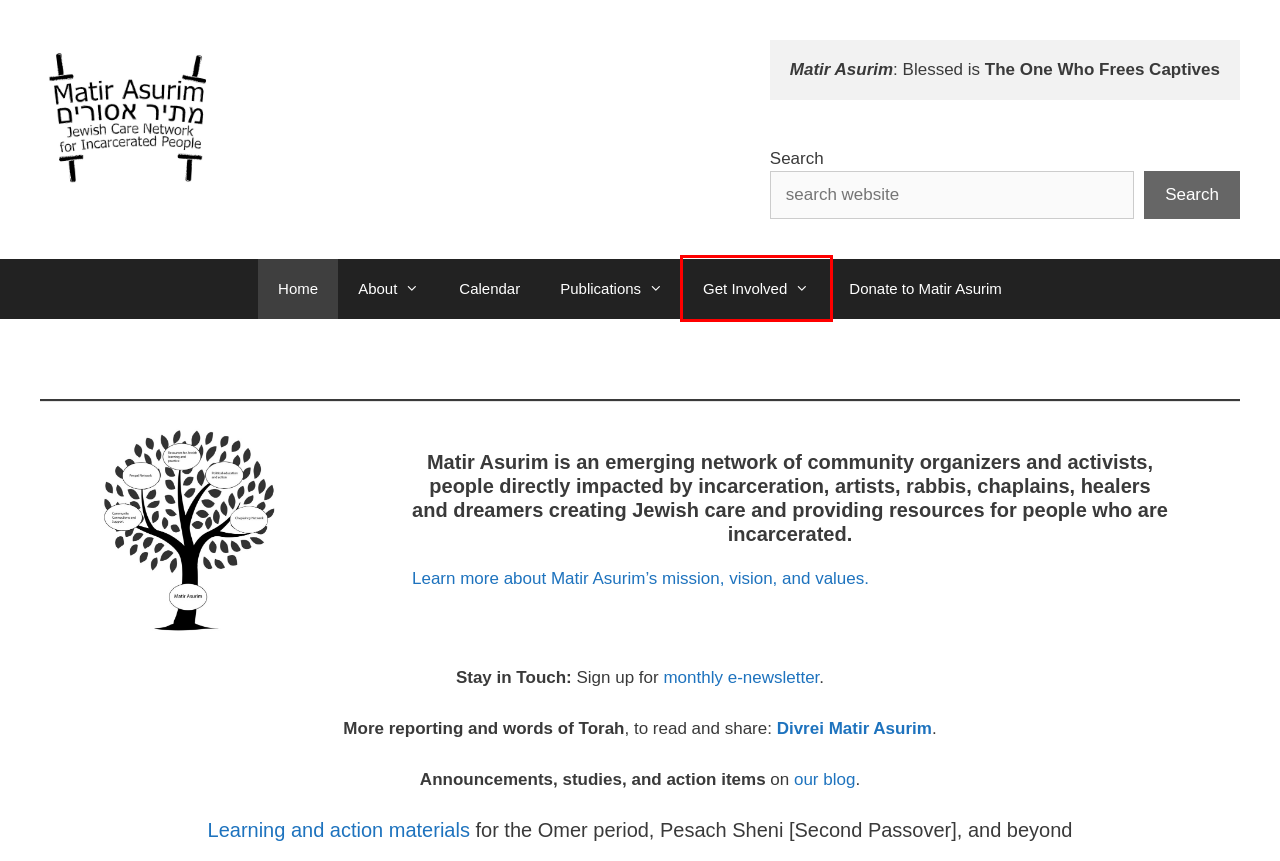You see a screenshot of a webpage with a red bounding box surrounding an element. Pick the webpage description that most accurately represents the new webpage after interacting with the element in the red bounding box. The options are:
A. Passover Learning and Action – Matir Asurim
B. Matir Asurim in Action – Matir Asurim
C. Issues, Education, Advocacy – Matir Asurim
D. Publications – Matir Asurim
E. Donate to Matir Asurim – Matir Asurim
F. About – Matir Asurim
G. Calendar – Matir Asurim
H. Get Involved – Matir Asurim

H